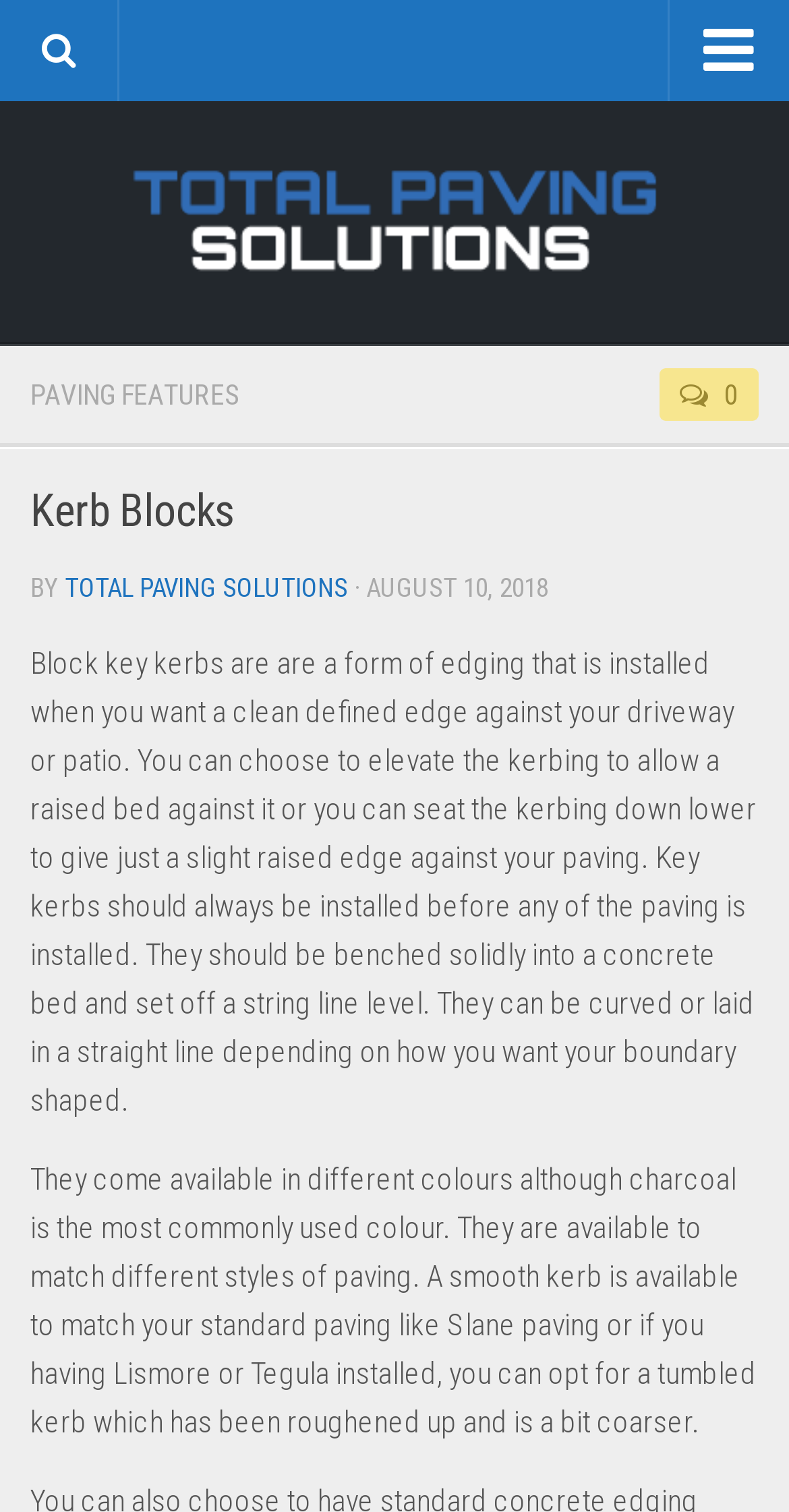Identify the bounding box of the UI element that matches this description: "Articles".

[0.0, 0.314, 1.0, 0.364]